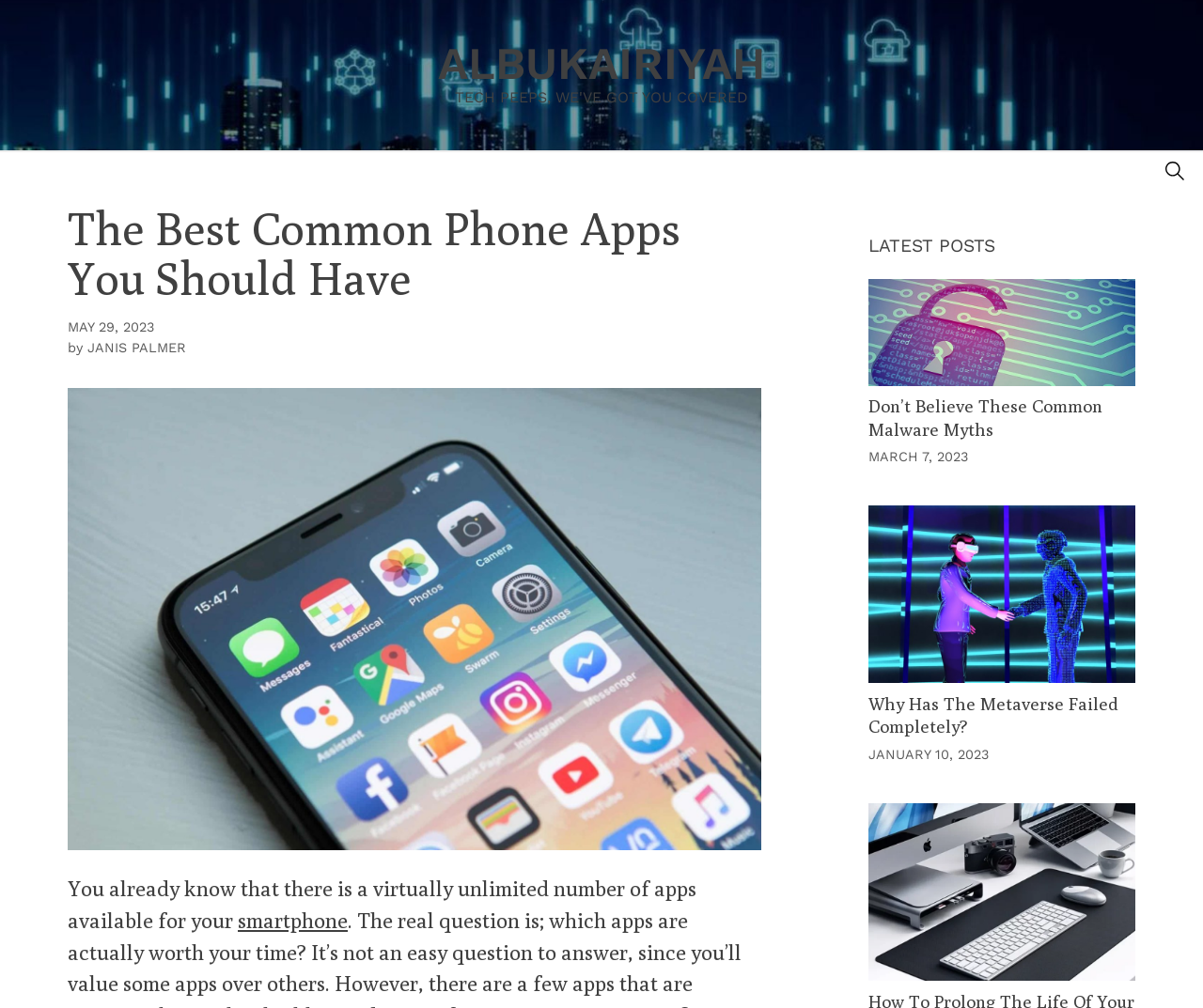Identify the bounding box coordinates of the element to click to follow this instruction: 'check the date of the article'. Ensure the coordinates are four float values between 0 and 1, provided as [left, top, right, bottom].

[0.056, 0.317, 0.128, 0.332]